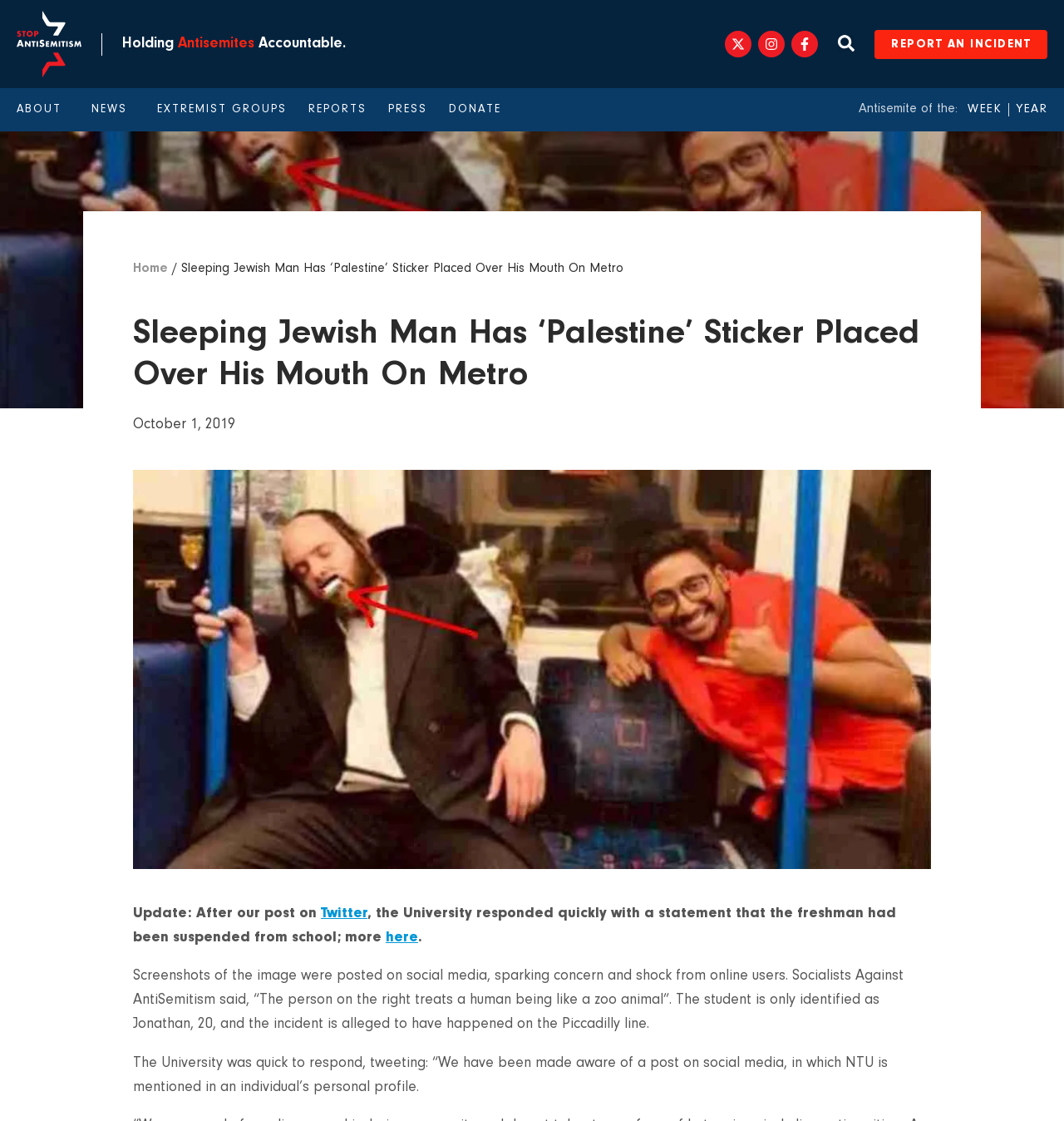Could you provide the bounding box coordinates for the portion of the screen to click to complete this instruction: "share on social media"?

None